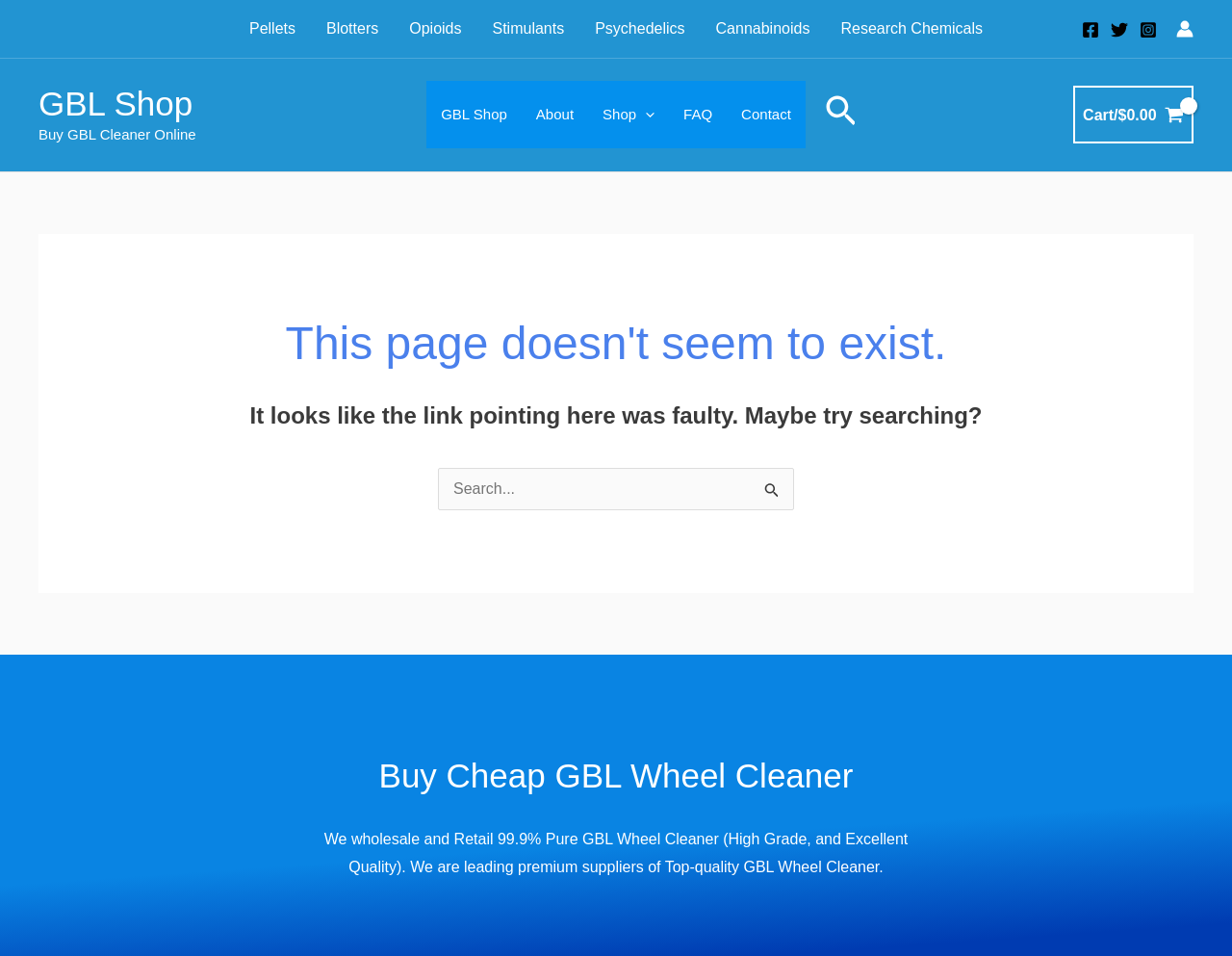What is the current cart total?
Based on the image content, provide your answer in one word or a short phrase.

$0.00